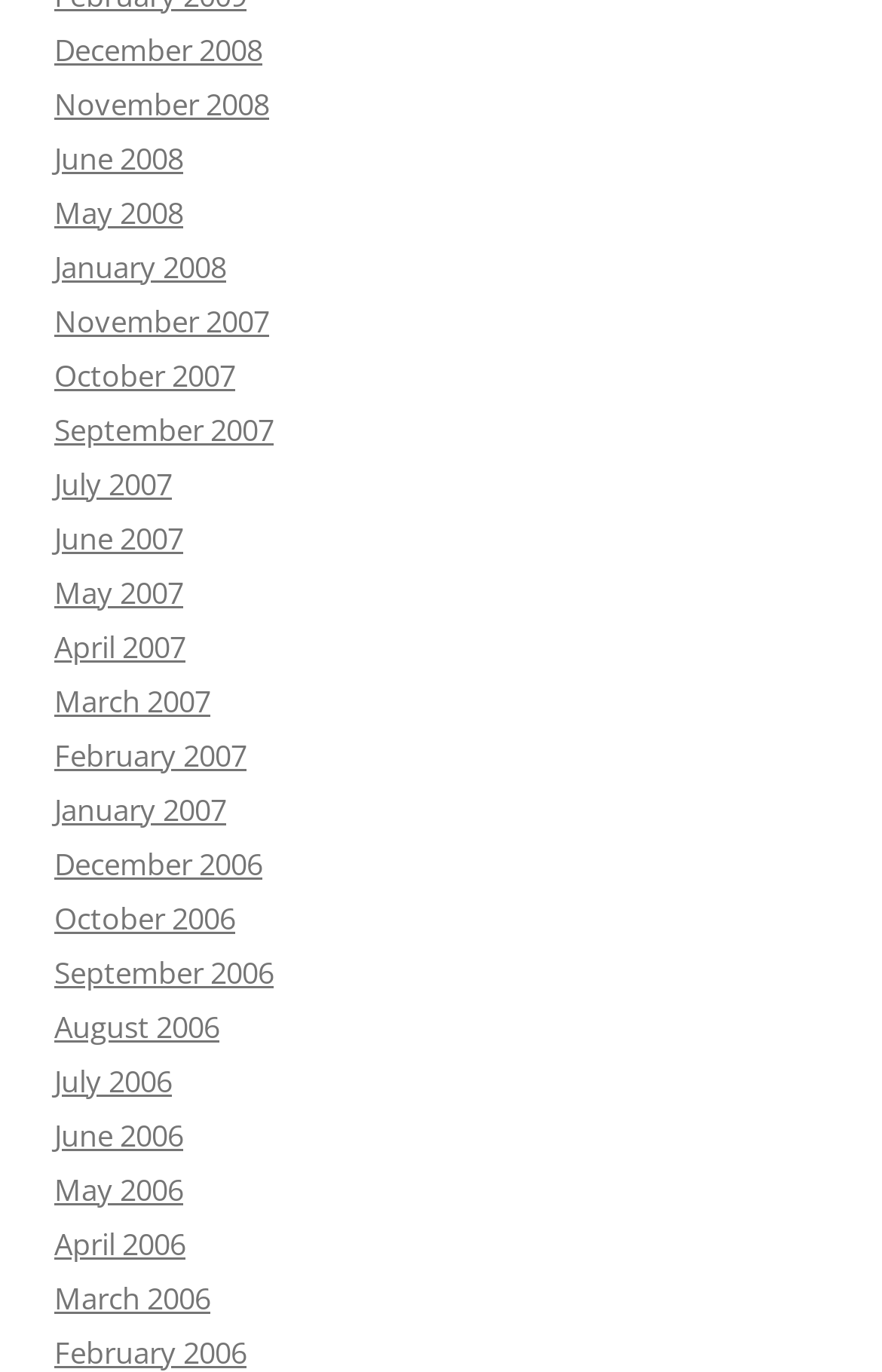Can you find the bounding box coordinates of the area I should click to execute the following instruction: "go to November 2007"?

[0.062, 0.218, 0.305, 0.248]